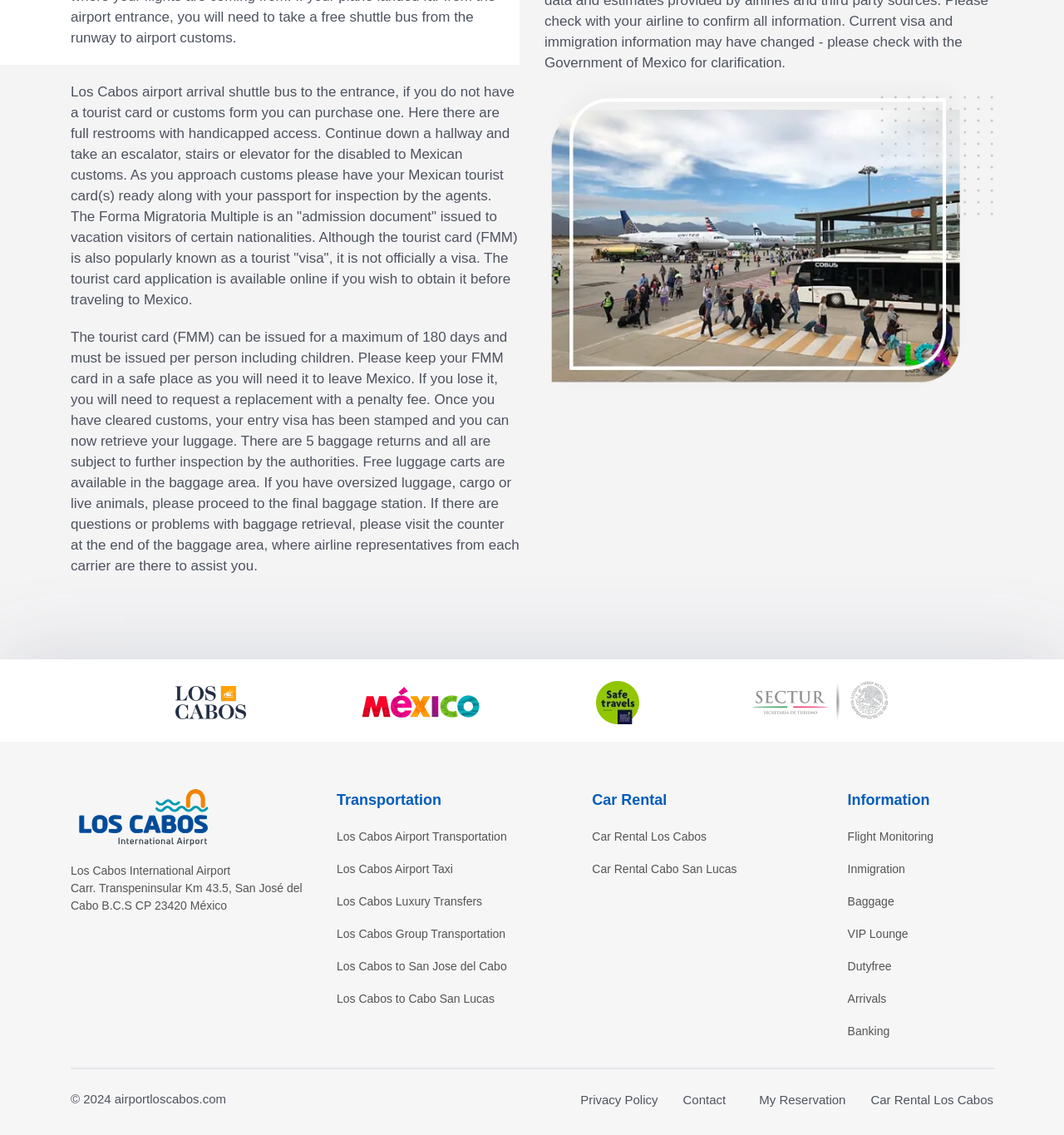Determine the bounding box coordinates of the clickable region to carry out the instruction: "Check Flight Monitoring information".

[0.797, 0.73, 0.934, 0.745]